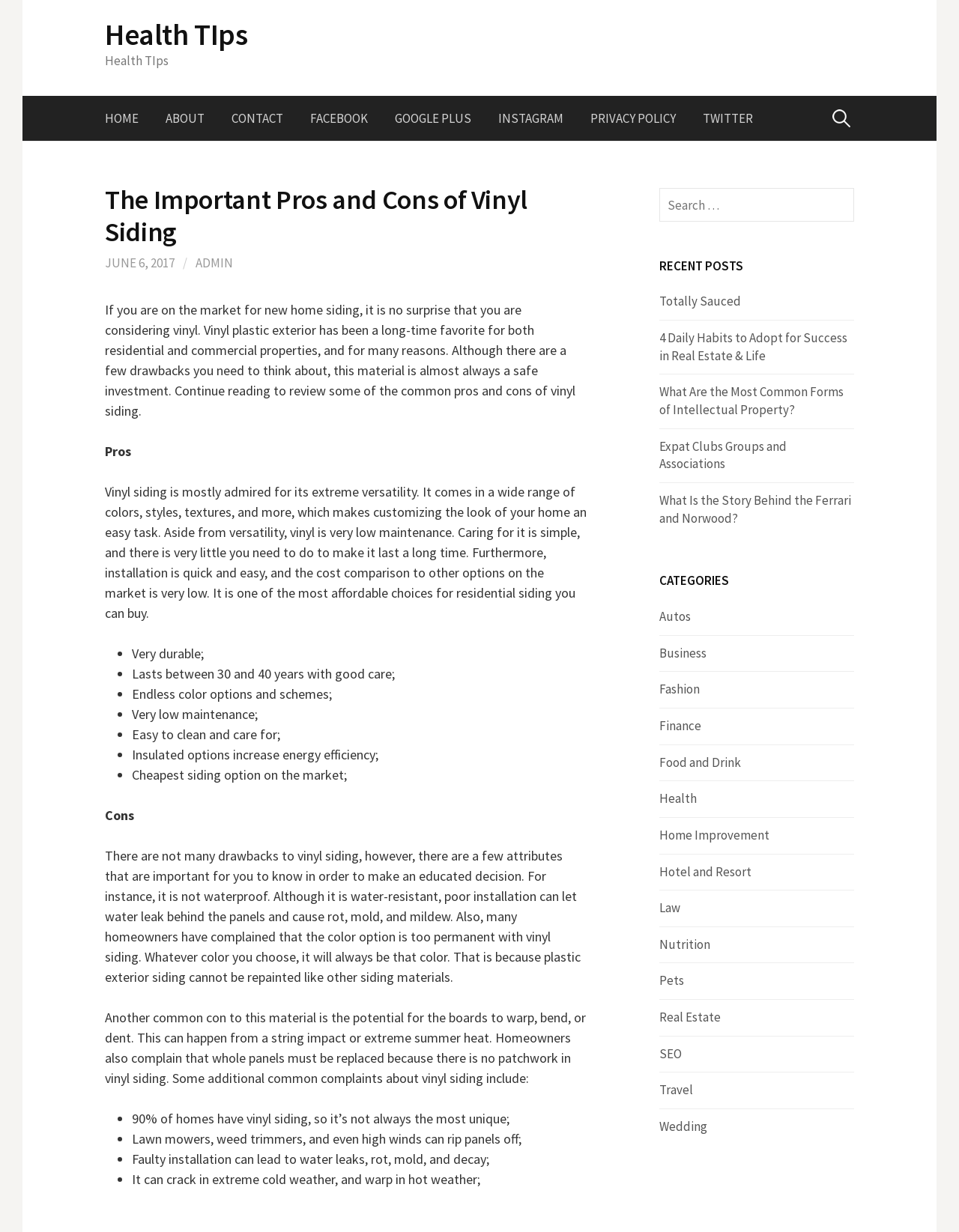Describe the entire webpage, focusing on both content and design.

The webpage is about the pros and cons of vinyl siding, with a focus on health tips. At the top, there is a link to skip to the content. Below that, there is a layout table with a heading that reads "Health TIps" and a link to the same. 

To the right of the heading, there are several links to different pages, including "HOME", "ABOUT", "CONTACT", and social media links. Below these links, there is a search bar with a label "Search for:". 

The main content of the page is divided into two sections: "Pros" and "Cons". The "Pros" section describes the benefits of vinyl siding, including its versatility, low maintenance, and affordability. It also lists several advantages, such as durability, endless color options, and energy efficiency.

The "Cons" section discusses the drawbacks of vinyl siding, including its lack of waterproofing, potential for warping or bending, and the need for whole-panel replacement. It also lists several common complaints about vinyl siding, such as its lack of uniqueness, susceptibility to damage from lawn mowers and high winds, and potential for cracking in extreme weather.

At the bottom of the page, there is a complementary section with a search bar and a heading that reads "RECENT POSTS". Below this, there are several links to recent articles, including "Totally Sauced", "4 Daily Habits to Adopt for Success in Real Estate & Life", and others. Further down, there is a section with links to different categories, such as "Autos", "Business", "Fashion", and others.